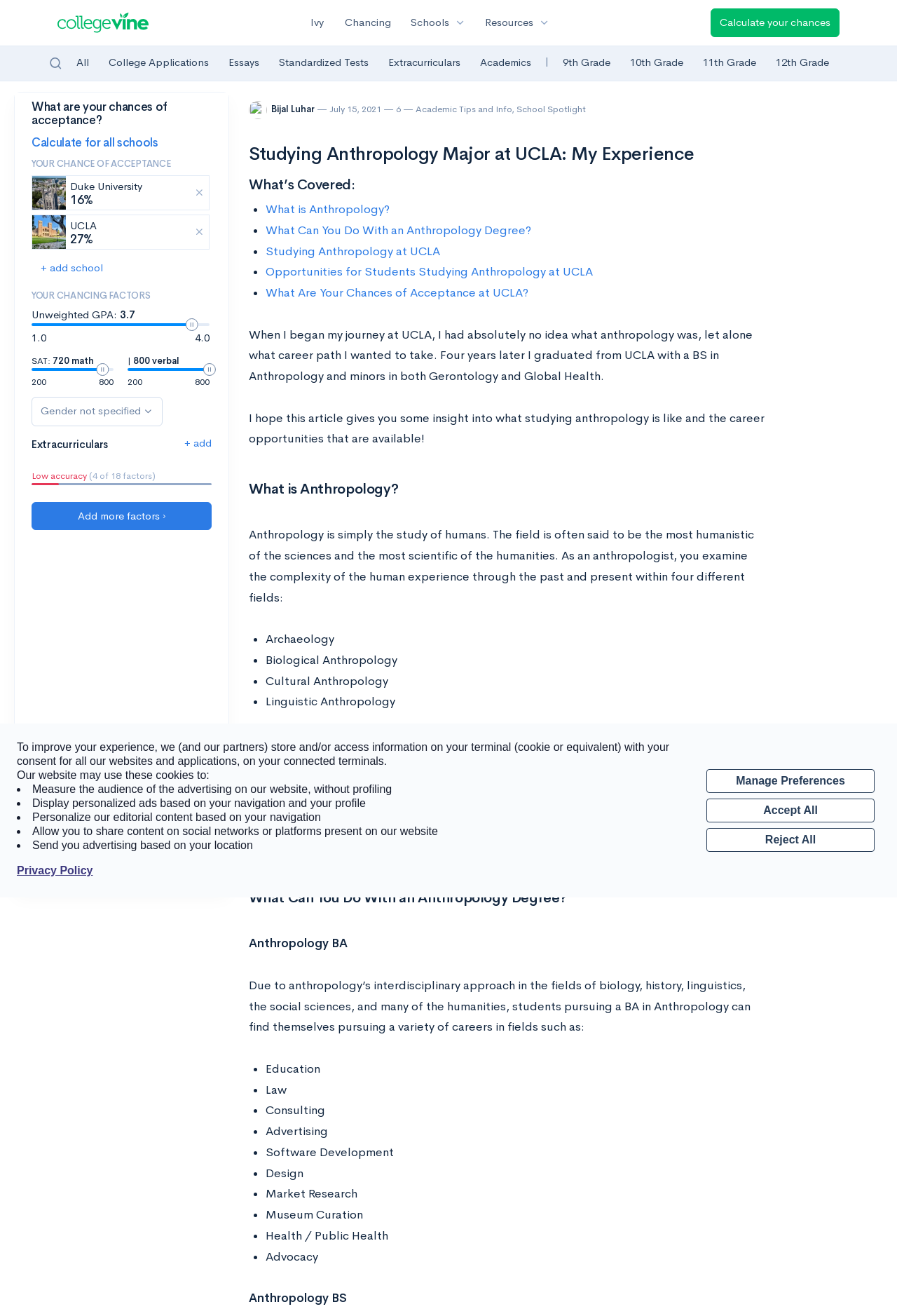What is the purpose of the slider next to 'SAT:'?
Please use the image to deliver a detailed and complete answer.

I found the answer by looking at the section 'YOUR CHANCING FACTORS' where it lists the user's SAT score and has a slider next to it, which suggests that the slider is used to adjust the SAT score.